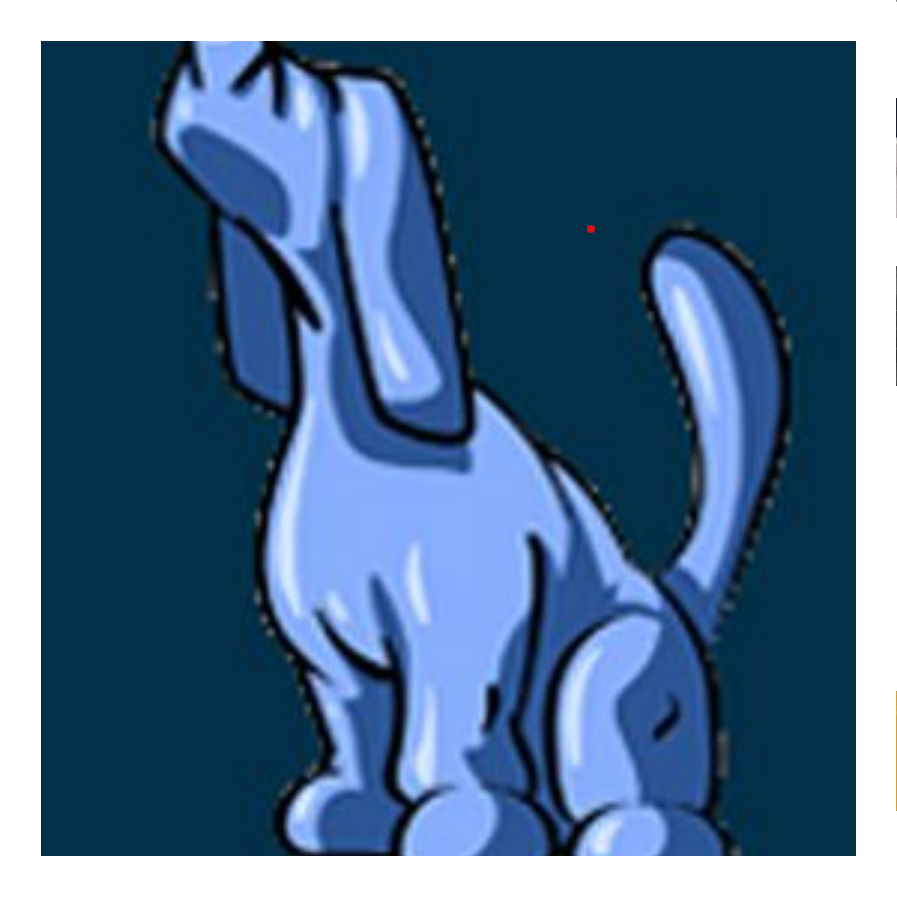Illustrate the image with a detailed and descriptive caption.

The image features a stylized illustration of a blue dog, characterized by a playful and cartoonish design. This cheerful canine is shown in a seated position, with one paw raised and its head tilted slightly upward, suggesting a sense of curiosity or excitement. The dog's expressive eyes and floppy ears enhance its whimsical appearance, while the solid blue color provides a vibrant contrast against the dark background. This image is associated with the "Uppity Pup Kennel," a dog kennel based in Diamond Springs, California, reflecting a lively and friendly atmosphere suitable for pet care.